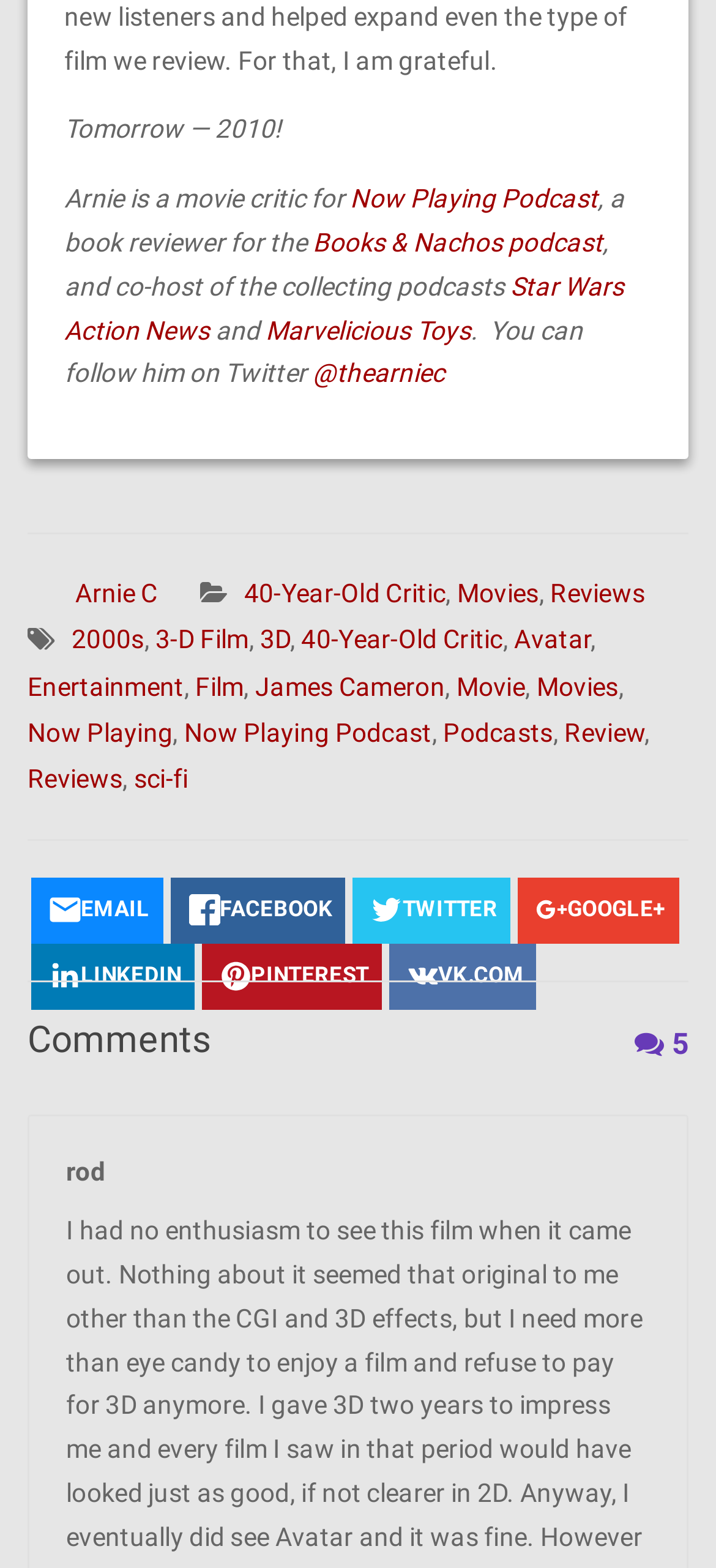Locate the UI element described as follows: "Now Playing Podcast". Return the bounding box coordinates as four float numbers between 0 and 1 in the order [left, top, right, bottom].

[0.257, 0.458, 0.603, 0.476]